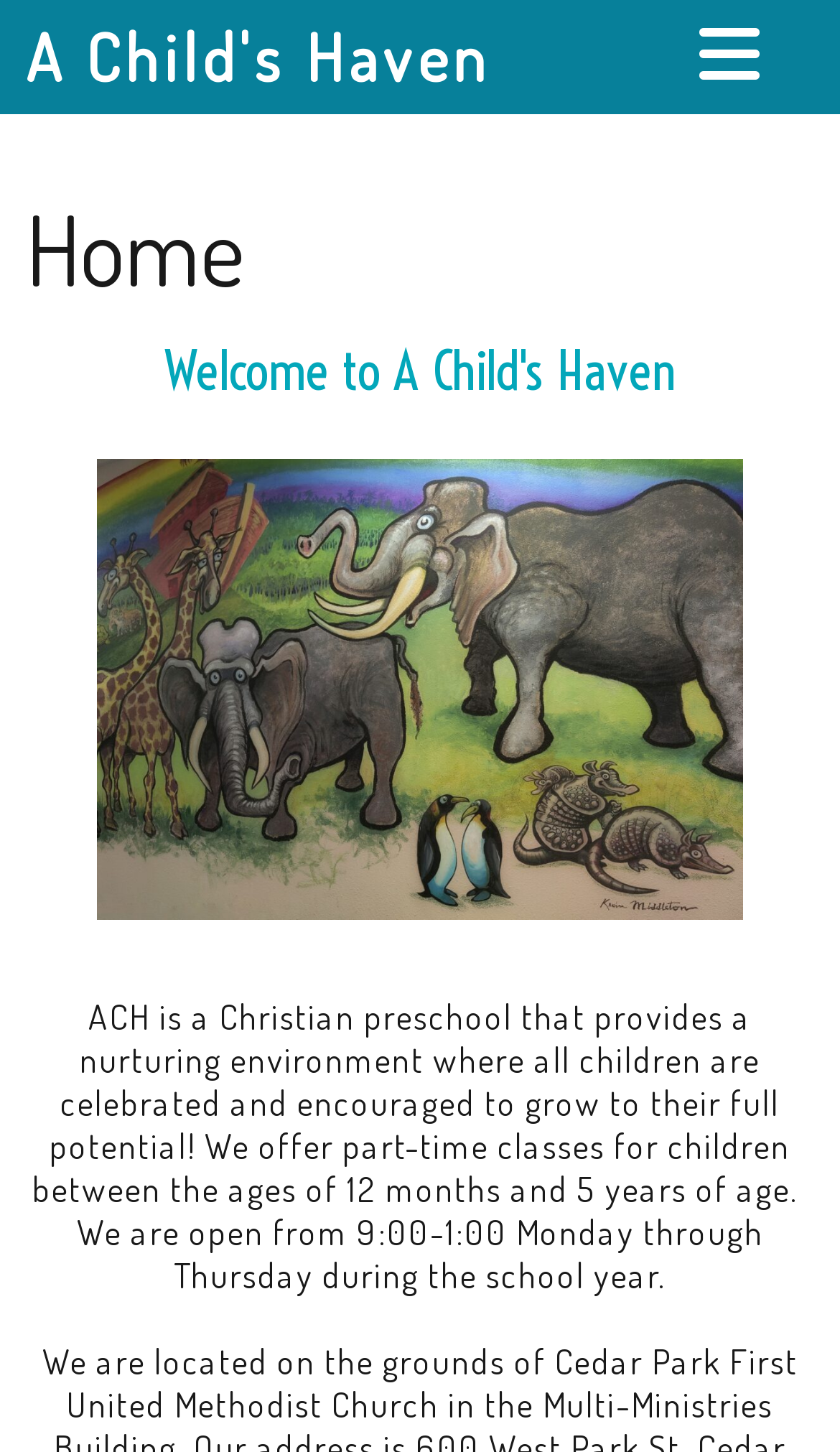What is the age range of children accepted at A Child's Haven?
Please elaborate on the answer to the question with detailed information.

According to the webpage content, specifically the StaticText element, it is mentioned that 'We offer part-time classes for children between the ages of 12 months and 5 years of age.' which indicates that the age range of children accepted at A Child's Haven is from 12 months to 5 years.